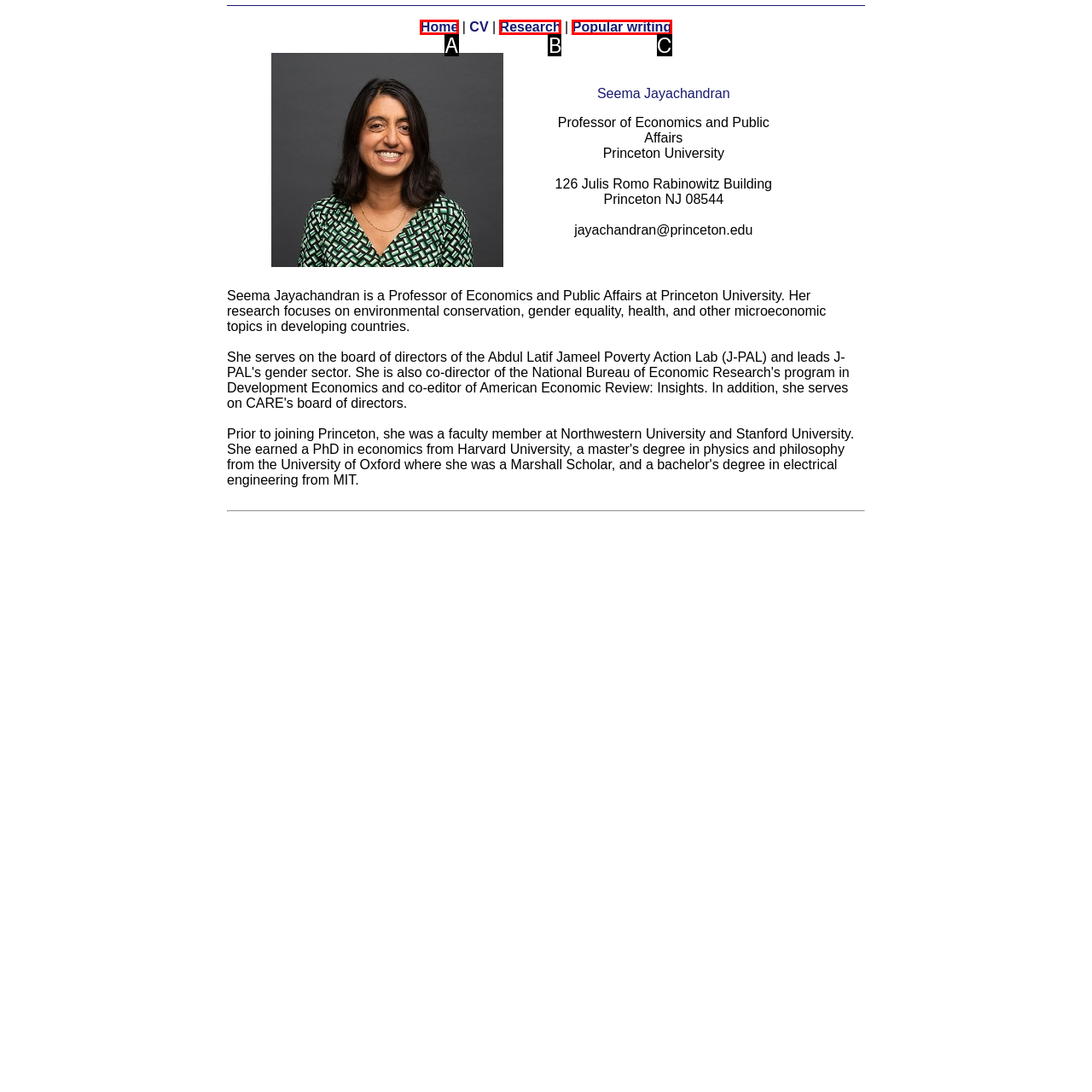Choose the option that best matches the description: Popular writing
Indicate the letter of the matching option directly.

C